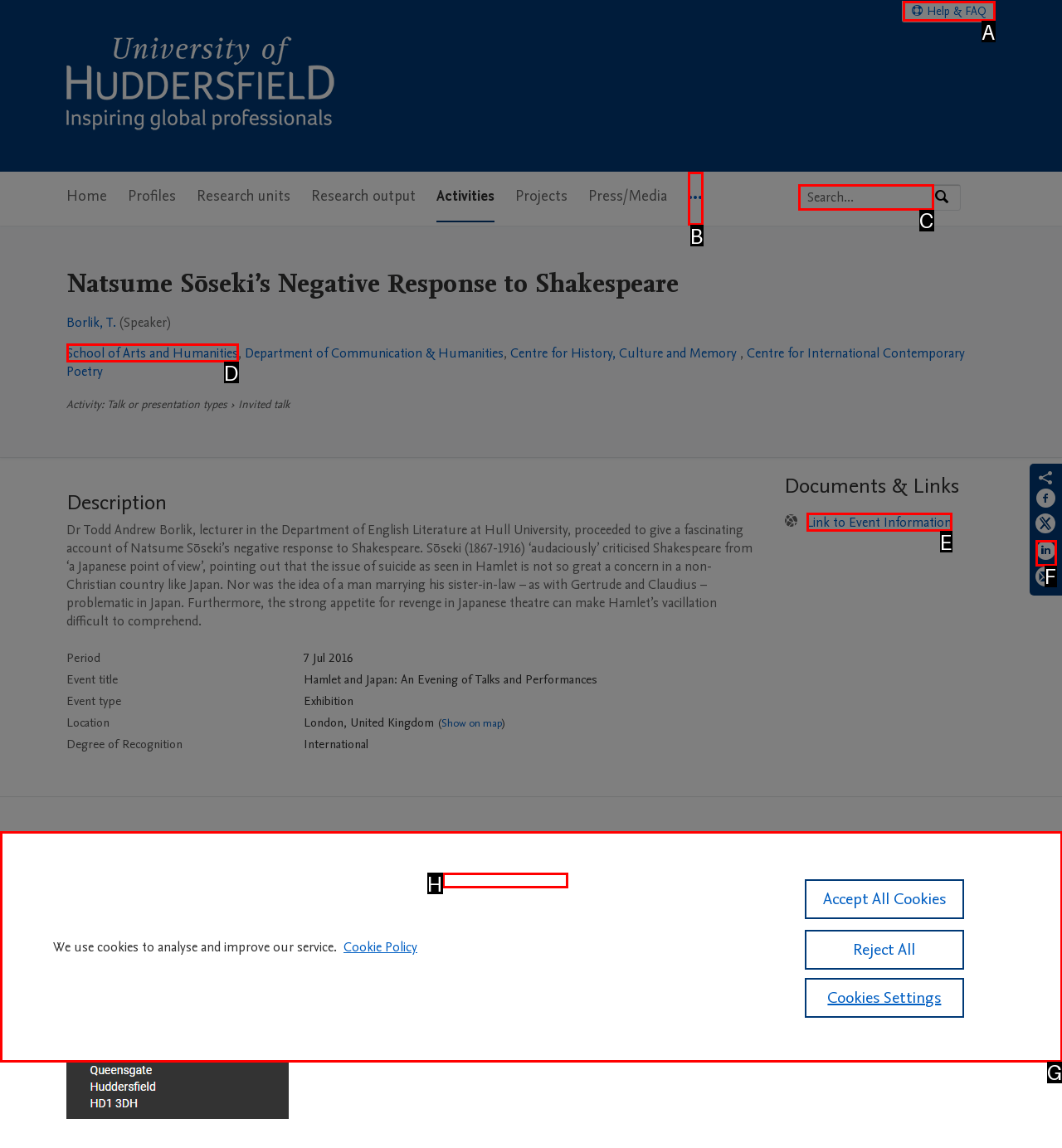Which option should be clicked to execute the following task: Search by expertise, name or affiliation? Respond with the letter of the selected option.

C